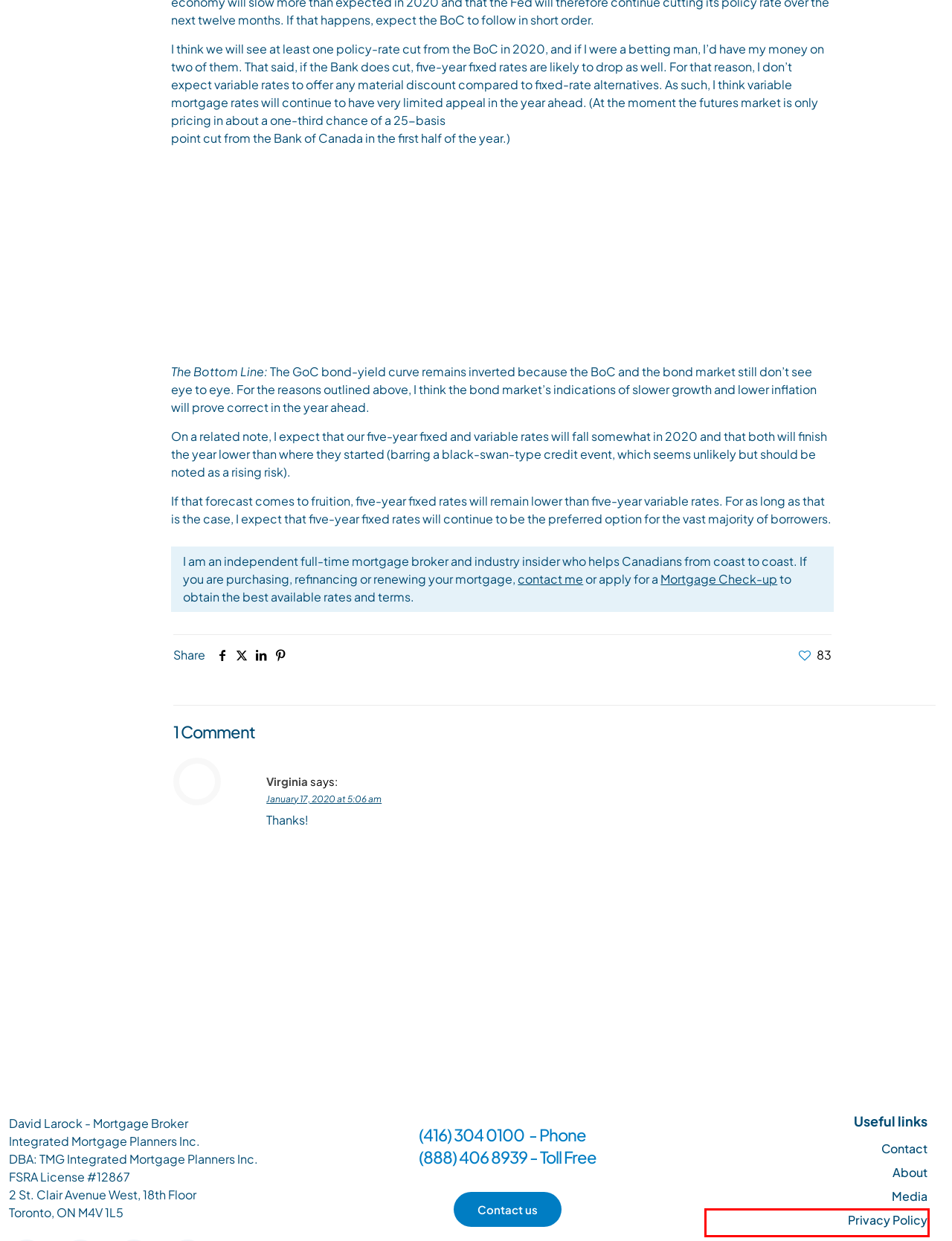Look at the screenshot of a webpage where a red bounding box surrounds a UI element. Your task is to select the best-matching webpage description for the new webpage after you click the element within the bounding box. The available options are:
A. Monday Morning Mortgage Rate Updates - Integrated Mortgage Planners
B. Mortgage Checkup - Integrated Mortgage Planners
C. What Our Inverted Yield Curve Means for Canadian Mortgage Rates - Integrated Mortgage Planners
D. Contact - Integrated Mortgage Planners
E. Mortgage Central - Integrated Mortgage Planners
F. Mortgage Rates - Integrated Mortgage Planners
G. Privacy Policy - Integrated Mortgage Planners
H. Home - Integrated Mortgage Planners

G